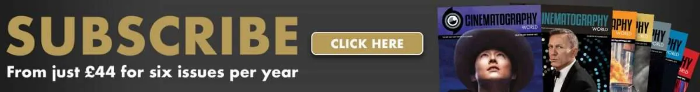Give an in-depth description of the image.

The image features a visually engaging subscription banner for "Cinematography World," highlighting an enticing offer. The top section prominently displays the word "SUBSCRIBE" in bold, golden text, drawing attention to the subscription call-to-action. Below, the phrase "From just £44 for six issues per year" details the affordability of the subscription, making it appealing to potential readers. To facilitate immediate response, there is a clickable button labeled "CLICK HERE." Surrounding the text are vibrant magazine covers, showcasing the rich content that subscribers can expect, reinforcing the magazine's dedication to high-quality cinematography insights and news. This banner serves as an effective promotional tool aimed at attracting new subscribers.